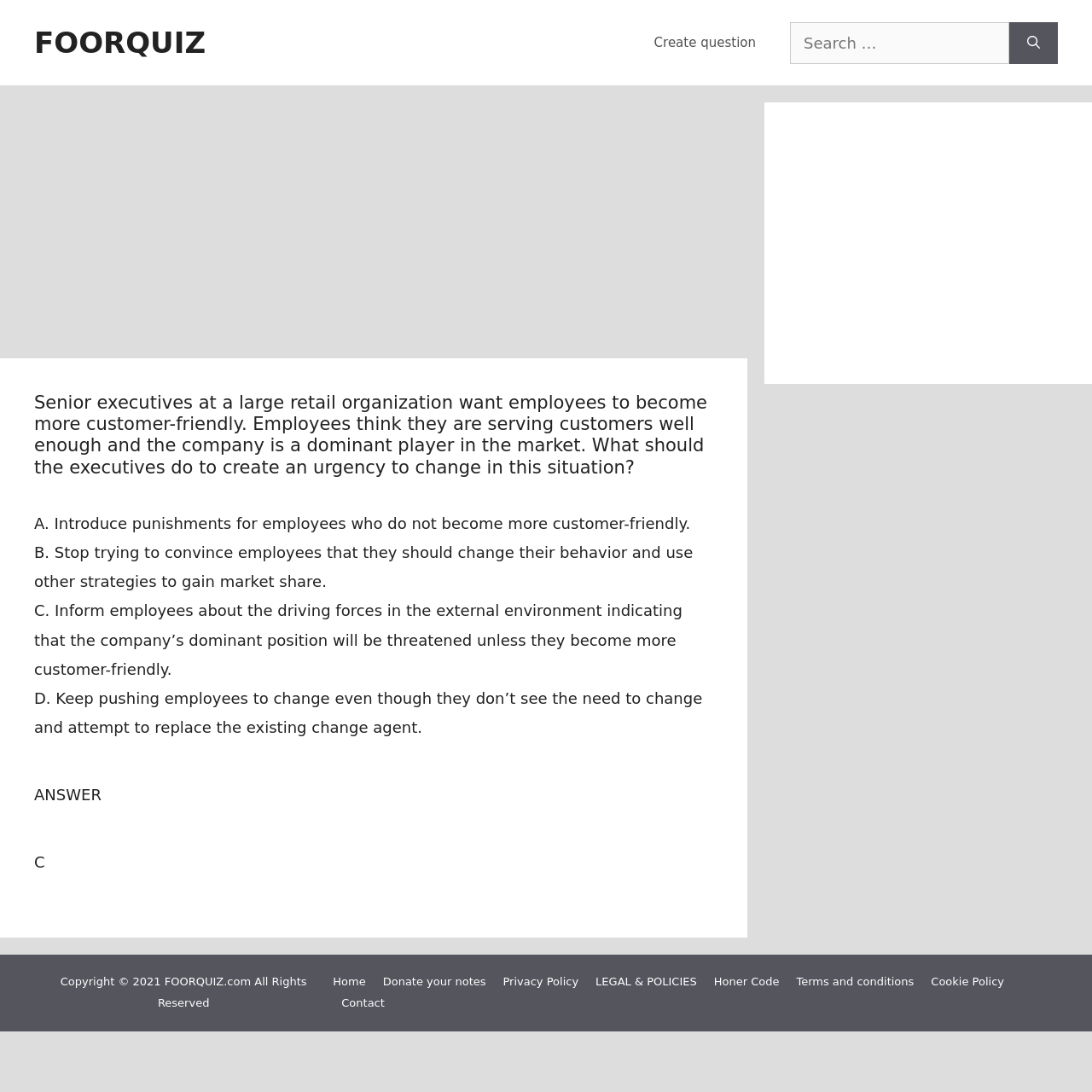Write an elaborate caption that captures the essence of the webpage.

This webpage appears to be a quiz or educational platform, with a focus on business and management topics. At the top of the page, there is a banner with the site's name, "FOORQUIZ", and a navigation menu with a link to "Create question". On the right side of the banner, there is a search bar with a "Search" button.

Below the banner, there is a main content area divided into two sections. The left section contains an advertisement, while the right section has an article with a heading that matches the meta description. The article presents a scenario where senior executives at a large retail organization want employees to become more customer-friendly, and asks what the executives should do to create an urgency to change in this situation.

Below the heading, there are four options labeled A, B, C, and D, each presenting a possible solution to the scenario. The correct answer, C, is indicated below the options. 

On the right side of the page, there is another advertisement. At the bottom of the page, there is a footer section with links to various pages, including "Home", "Donate your notes", "Privacy Policy", and others. There is also a copyright notice stating that the content is owned by FOORQUIZ.com.